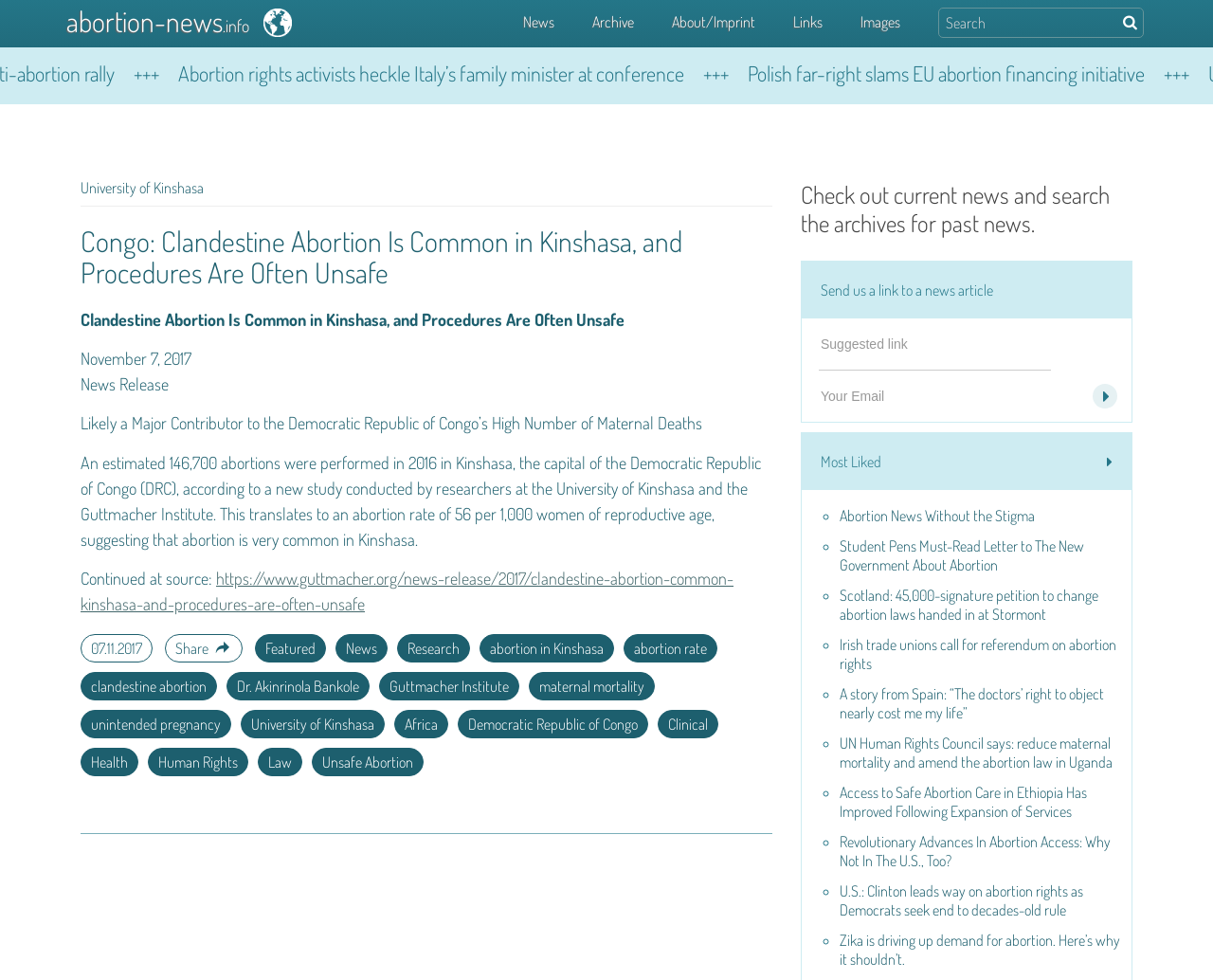Please determine the bounding box coordinates for the UI element described here. Use the format (top-left x, top-left y, bottom-right x, bottom-right y) with values bounded between 0 and 1: University of Kinshasa

[0.207, 0.729, 0.309, 0.748]